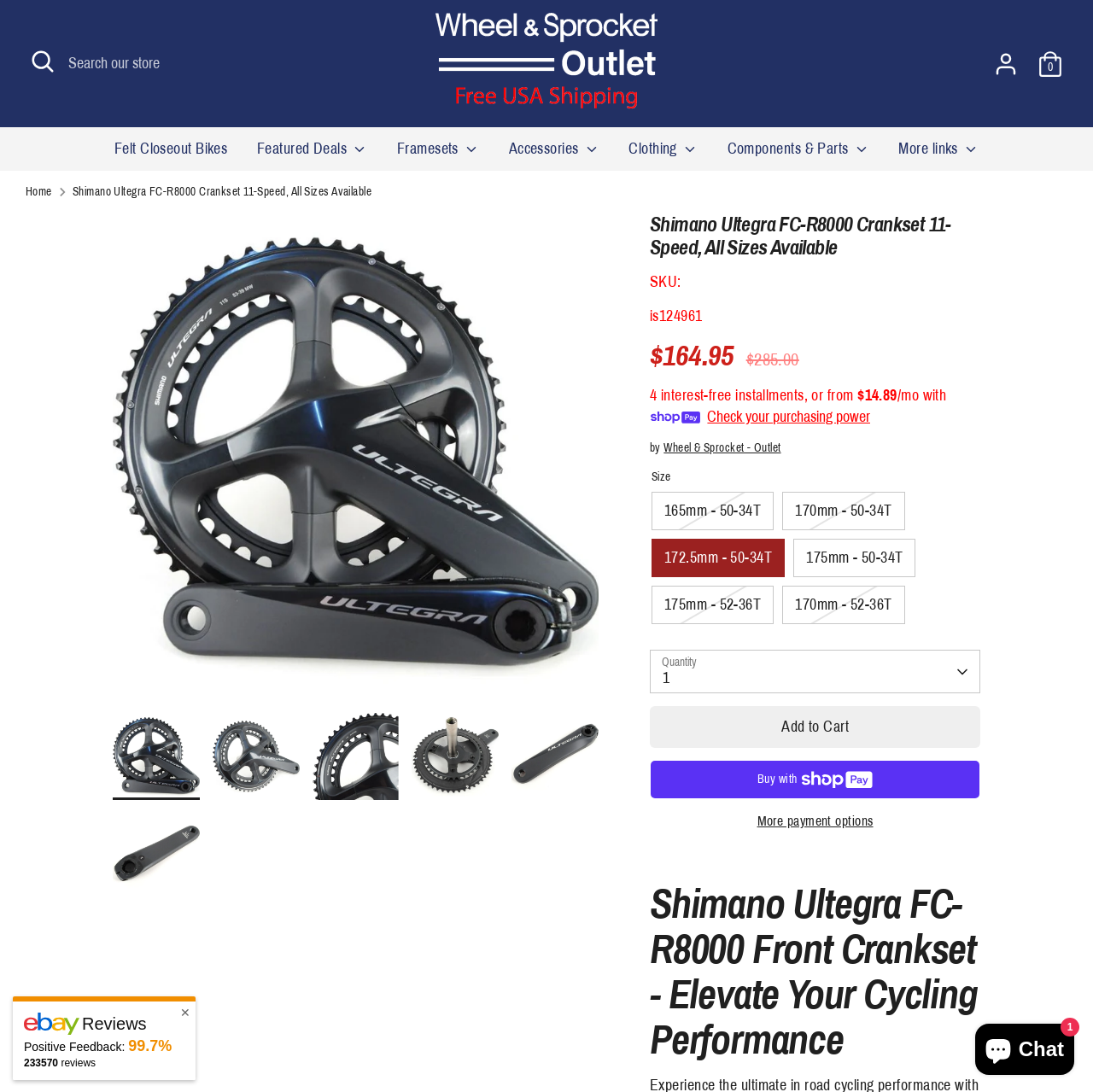Indicate the bounding box coordinates of the clickable region to achieve the following instruction: "Select a size."

[0.596, 0.43, 0.895, 0.572]